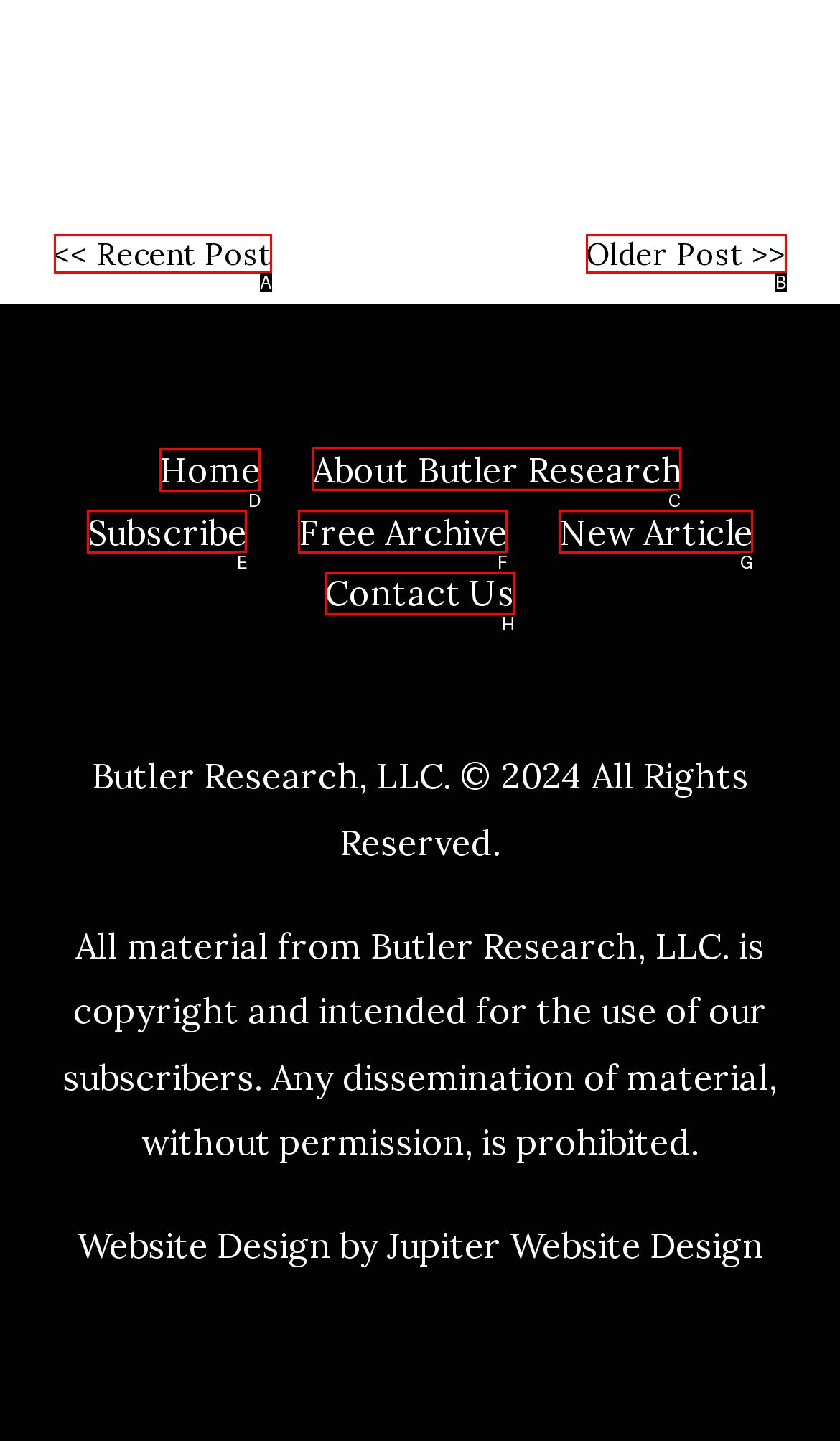What option should I click on to execute the task: go to home page? Give the letter from the available choices.

D